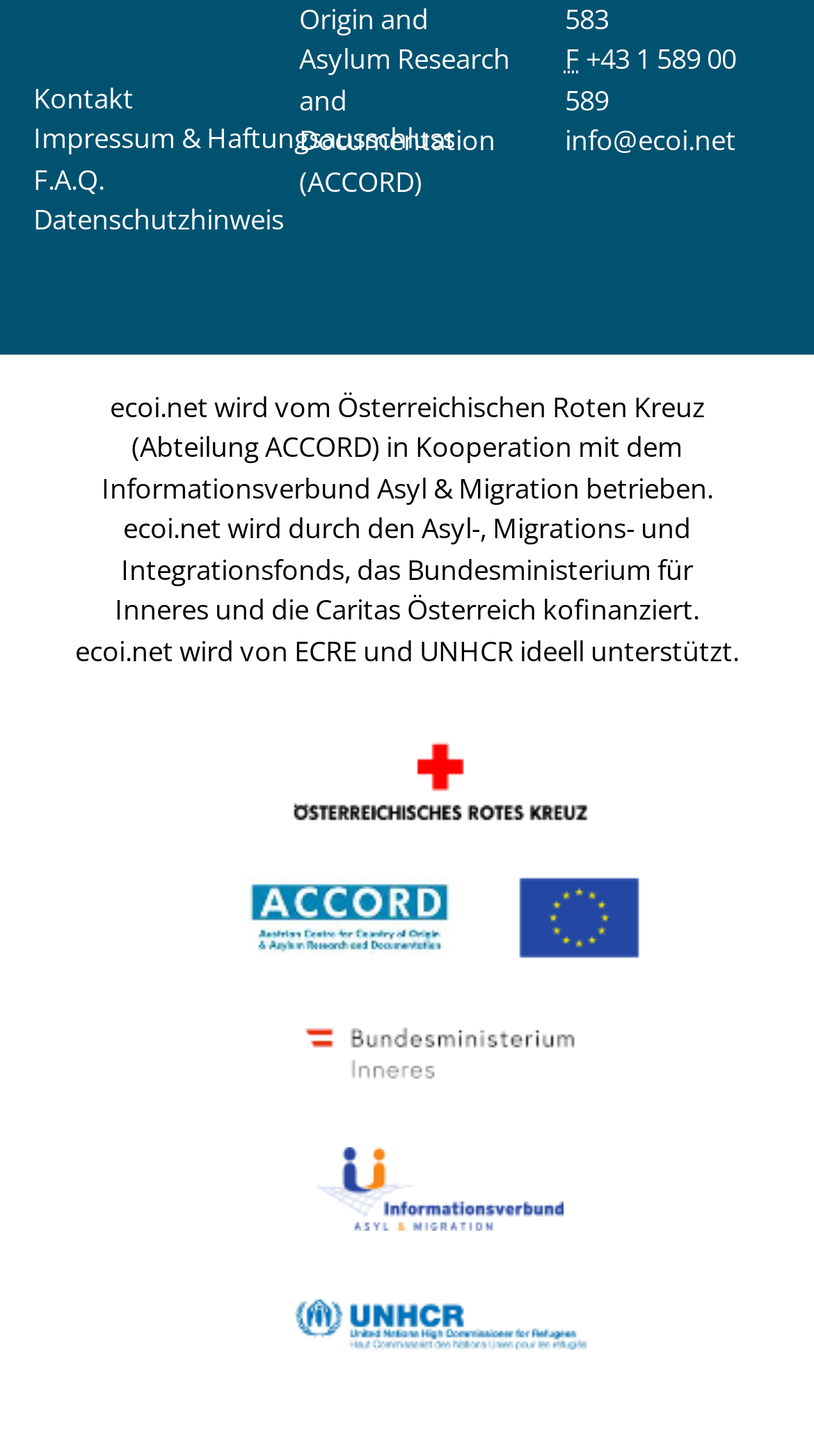Determine the bounding box coordinates of the target area to click to execute the following instruction: "View the Datenschutzhinweis page."

[0.041, 0.138, 0.349, 0.163]